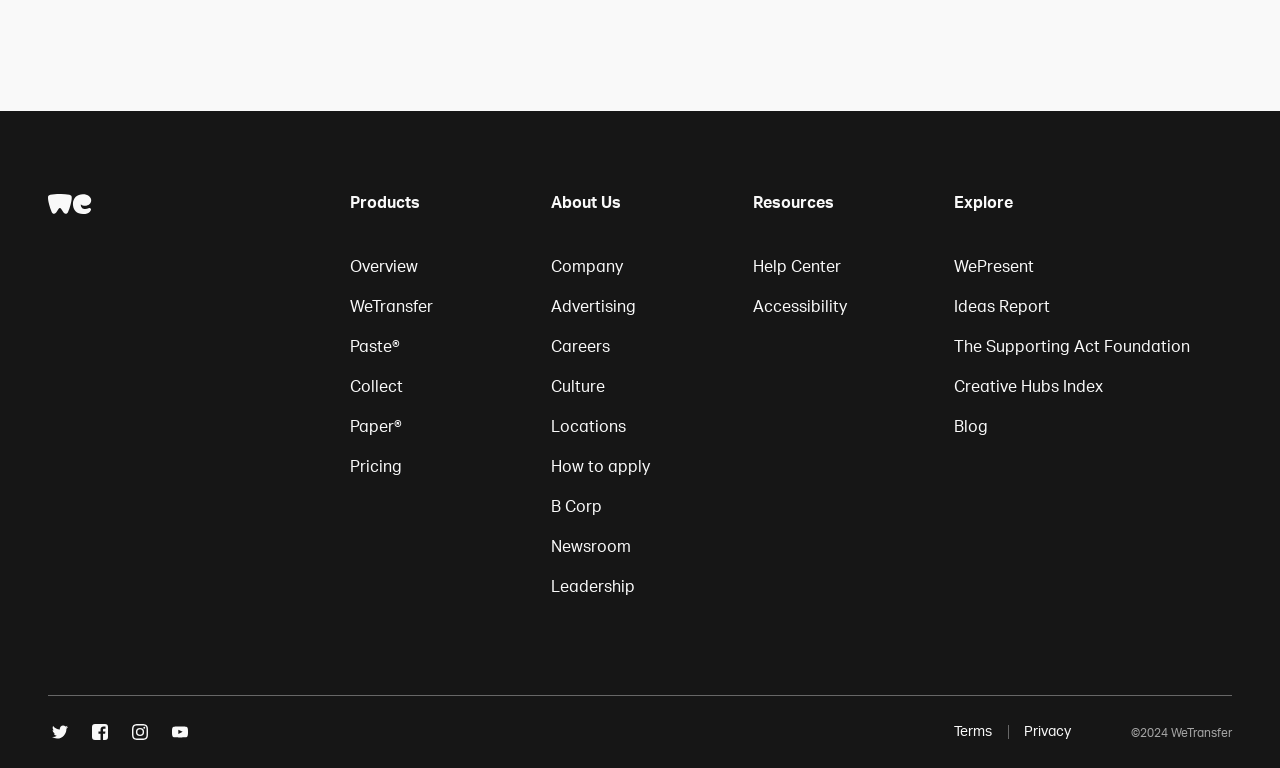Determine the bounding box coordinates of the clickable region to execute the instruction: "View the terms and conditions". The coordinates should be four float numbers between 0 and 1, denoted as [left, top, right, bottom].

[0.745, 0.94, 0.775, 0.966]